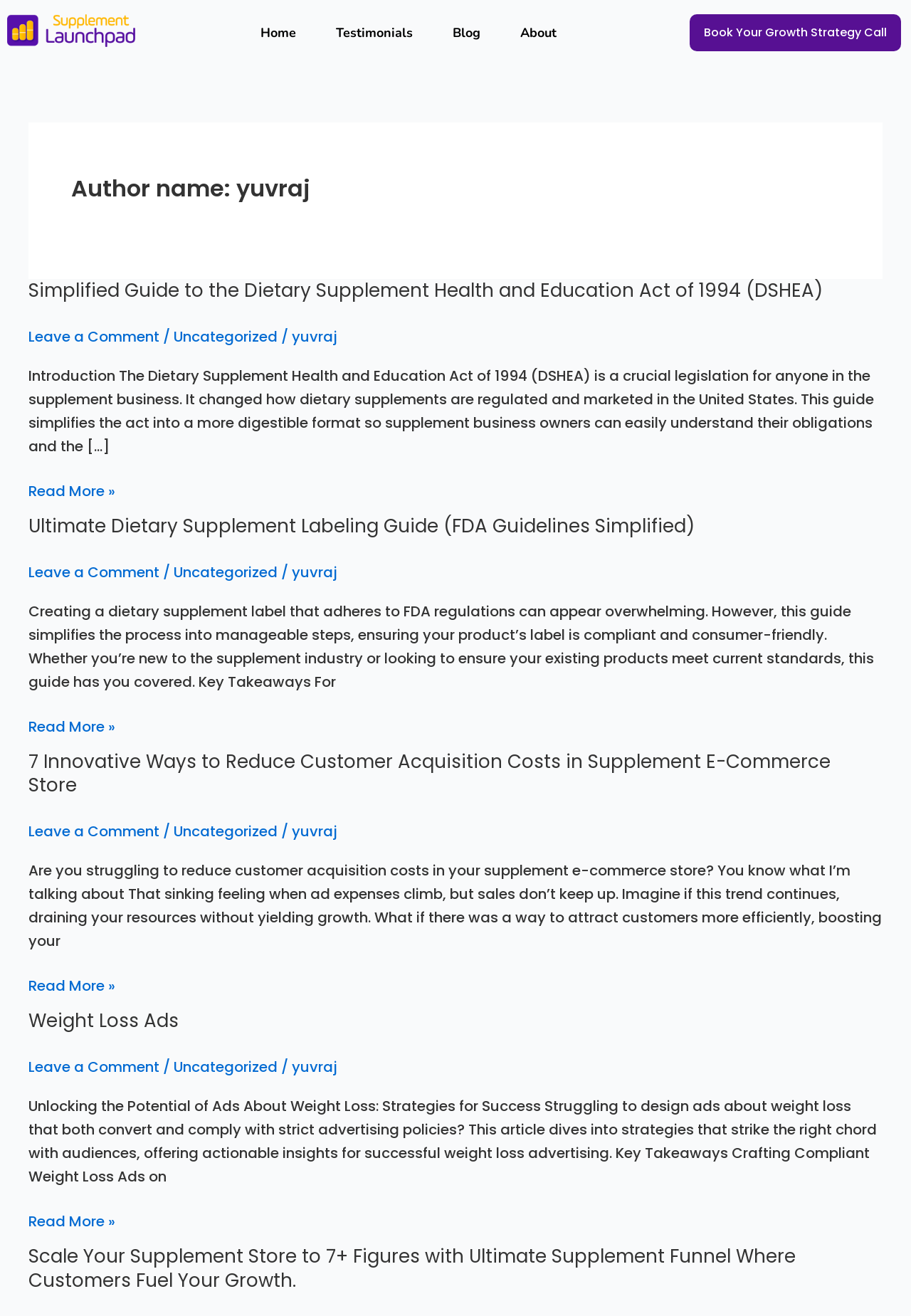Determine the bounding box coordinates of the clickable element to achieve the following action: 'Read the article 'Simplified Guide to the Dietary Supplement Health and Education Act of 1994 (DSHEA)''. Provide the coordinates as four float values between 0 and 1, formatted as [left, top, right, bottom].

[0.031, 0.212, 0.969, 0.241]